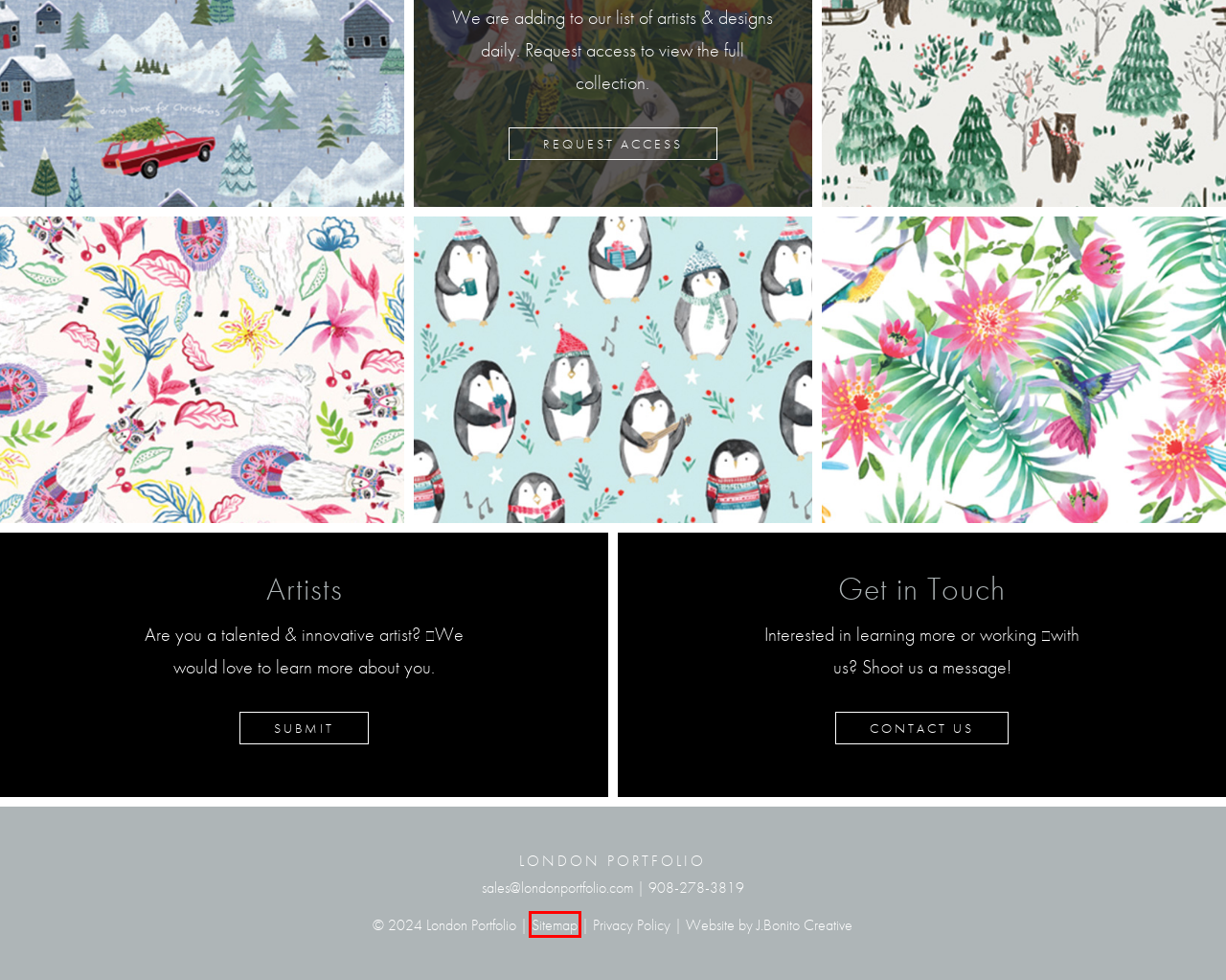You have a screenshot of a webpage with a red bounding box highlighting a UI element. Your task is to select the best webpage description that corresponds to the new webpage after clicking the element. Here are the descriptions:
A. Online Privacy Policy | Original Artwork | London Portfolio
B. Graphic Design + Web Development | J.Bonito Creative
C. My account - London Portfolio
D. Online Sitemap | Surface Pattern Design | London Portfolio
E. Contact Us | Patterns & Illustrations | London Portfolio
F. Join Our Talented Artist Collective | London Portfolio
G. Art Licensing, Patterns & Illustration | London Portfolio
H. Worldwide Artist Collection | Surface Design | London Portfolio

D